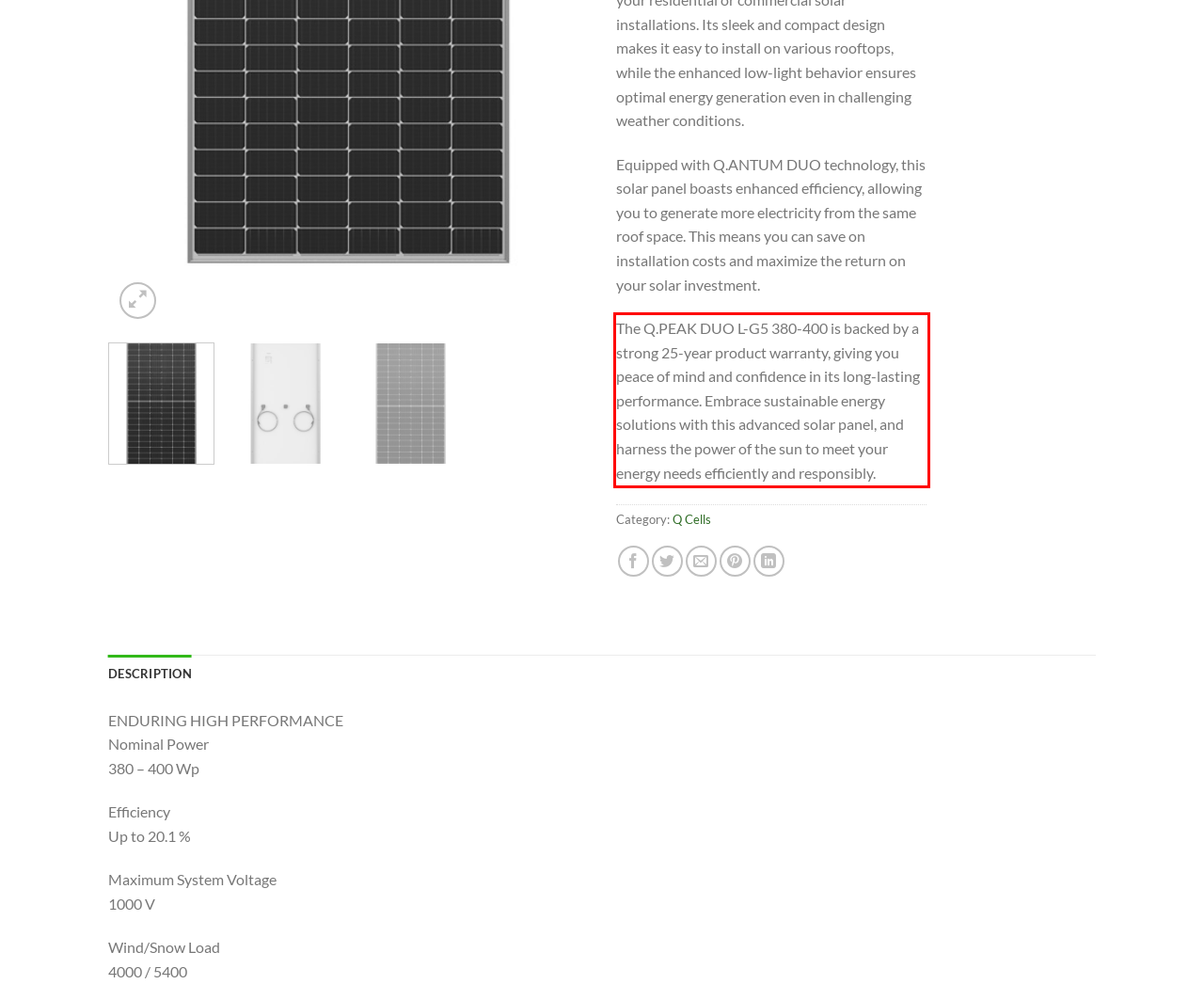You are presented with a webpage screenshot featuring a red bounding box. Perform OCR on the text inside the red bounding box and extract the content.

The Q.PEAK DUO L-G5 380-400 is backed by a strong 25-year product warranty, giving you peace of mind and confidence in its long-lasting performance. Embrace sustainable energy solutions with this advanced solar panel, and harness the power of the sun to meet your energy needs efficiently and responsibly.